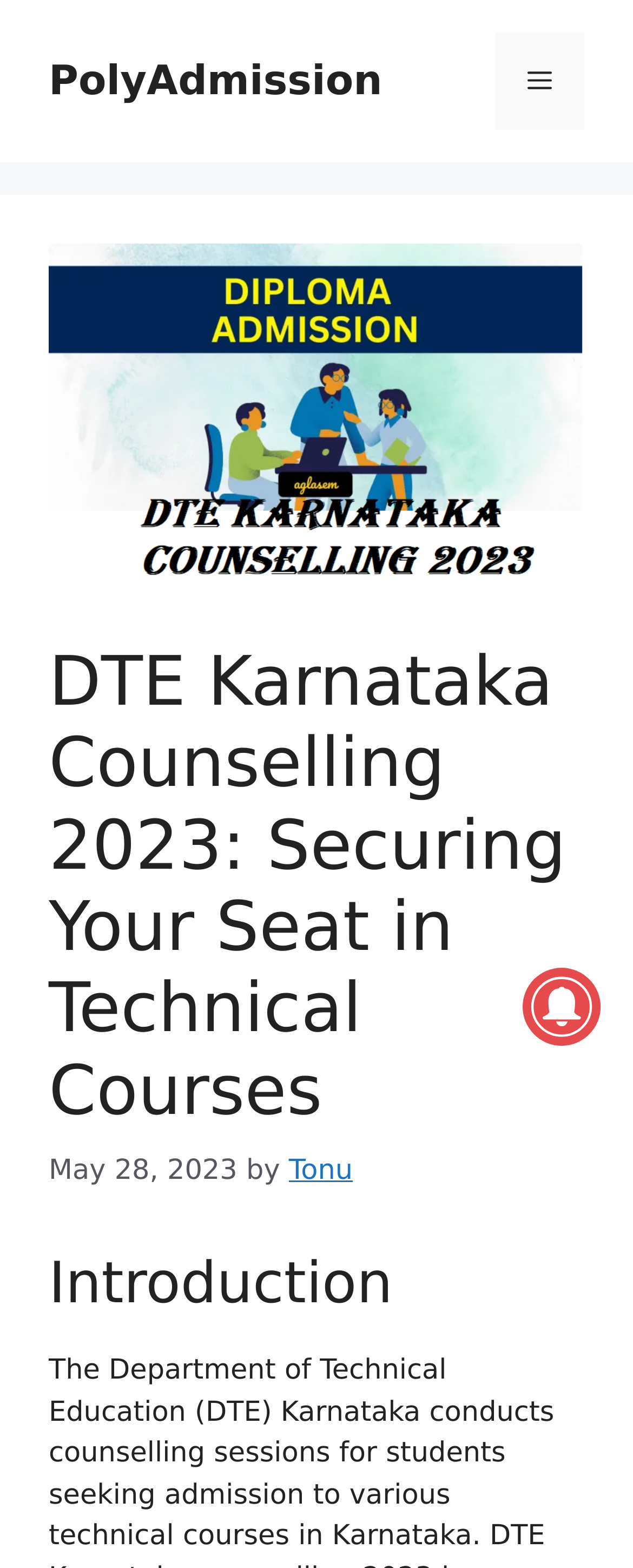Based on the image, provide a detailed response to the question:
What is the date mentioned on the webpage?

I found the answer by looking at the time element on the webpage, which contains a static text element with the date 'May 28, 2023'.